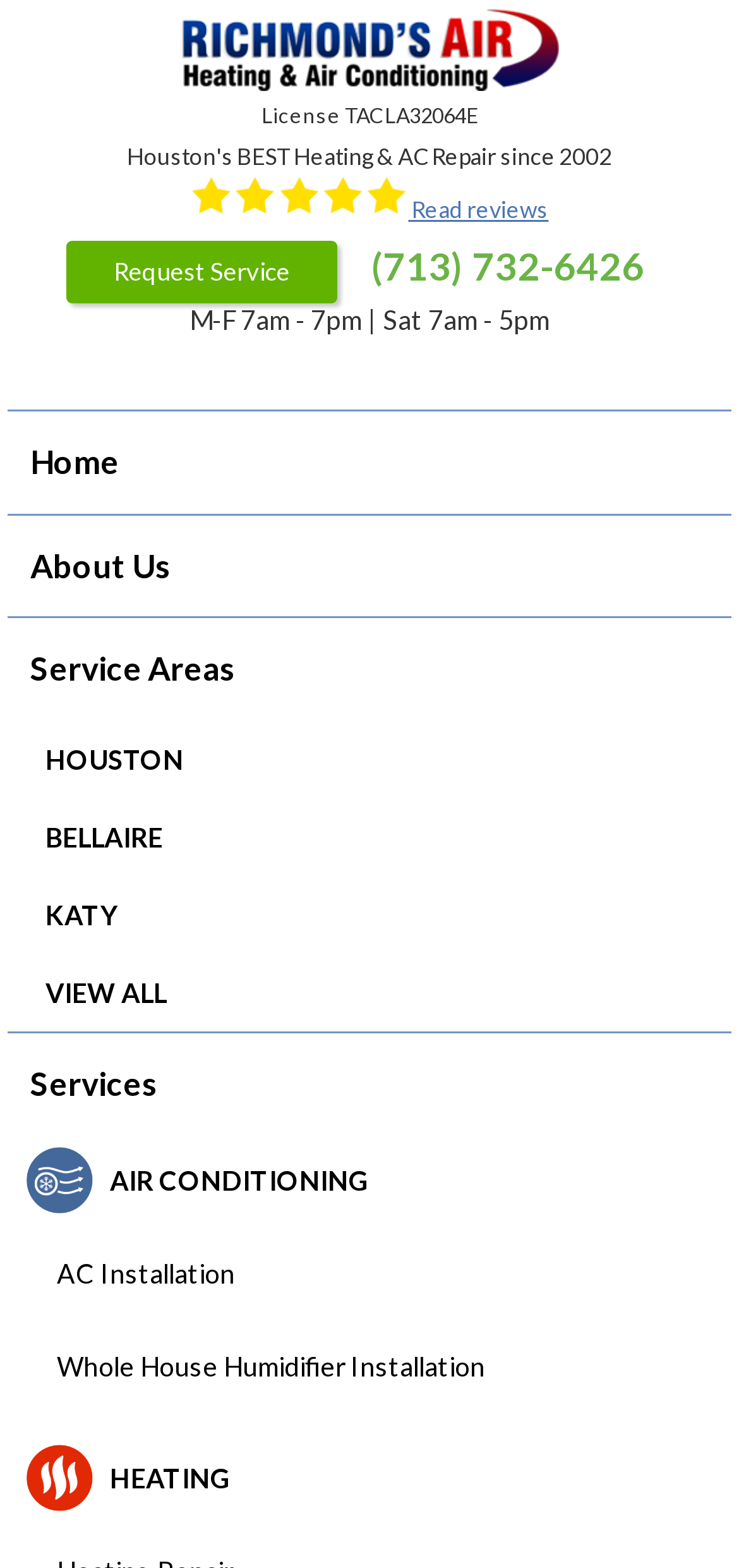What is the company's license number?
Please use the visual content to give a single word or phrase answer.

TACLA32064E